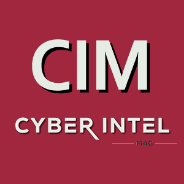What font style is used for the letters 'CIM'?
Could you please answer the question thoroughly and with as much detail as possible?

The design features the letters 'CIM' prominently in a bold and modern font, which suggests a strong and contemporary visual identity for the publication.